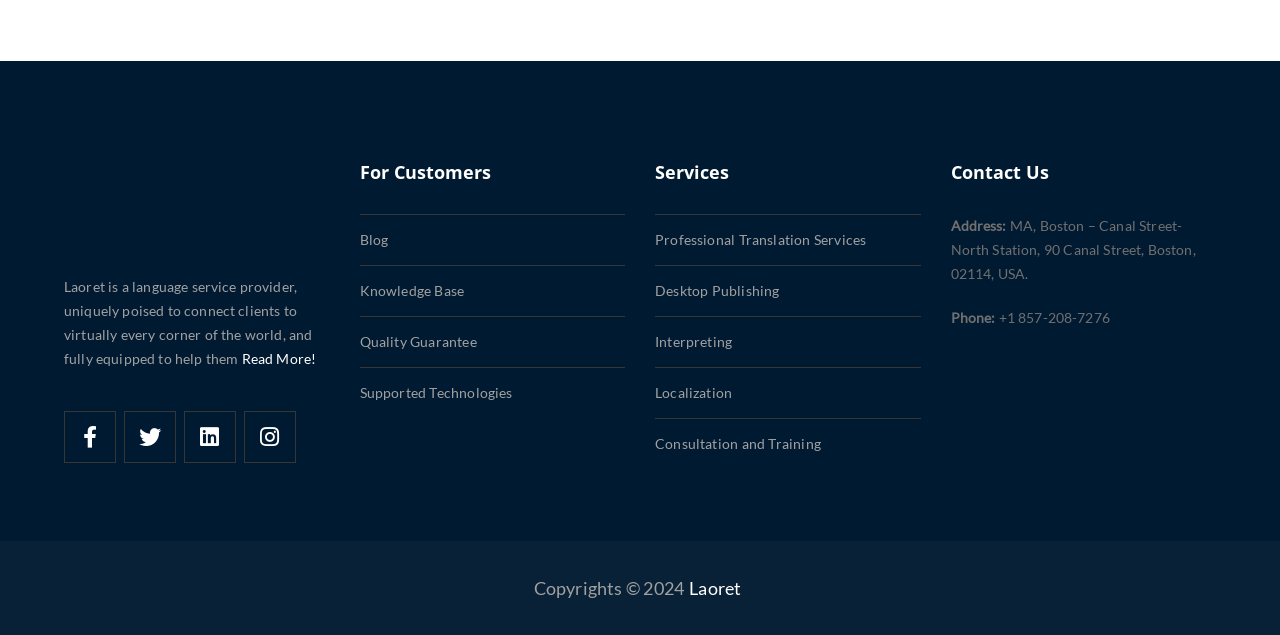Identify the bounding box coordinates necessary to click and complete the given instruction: "Click Read More!".

[0.189, 0.551, 0.247, 0.577]